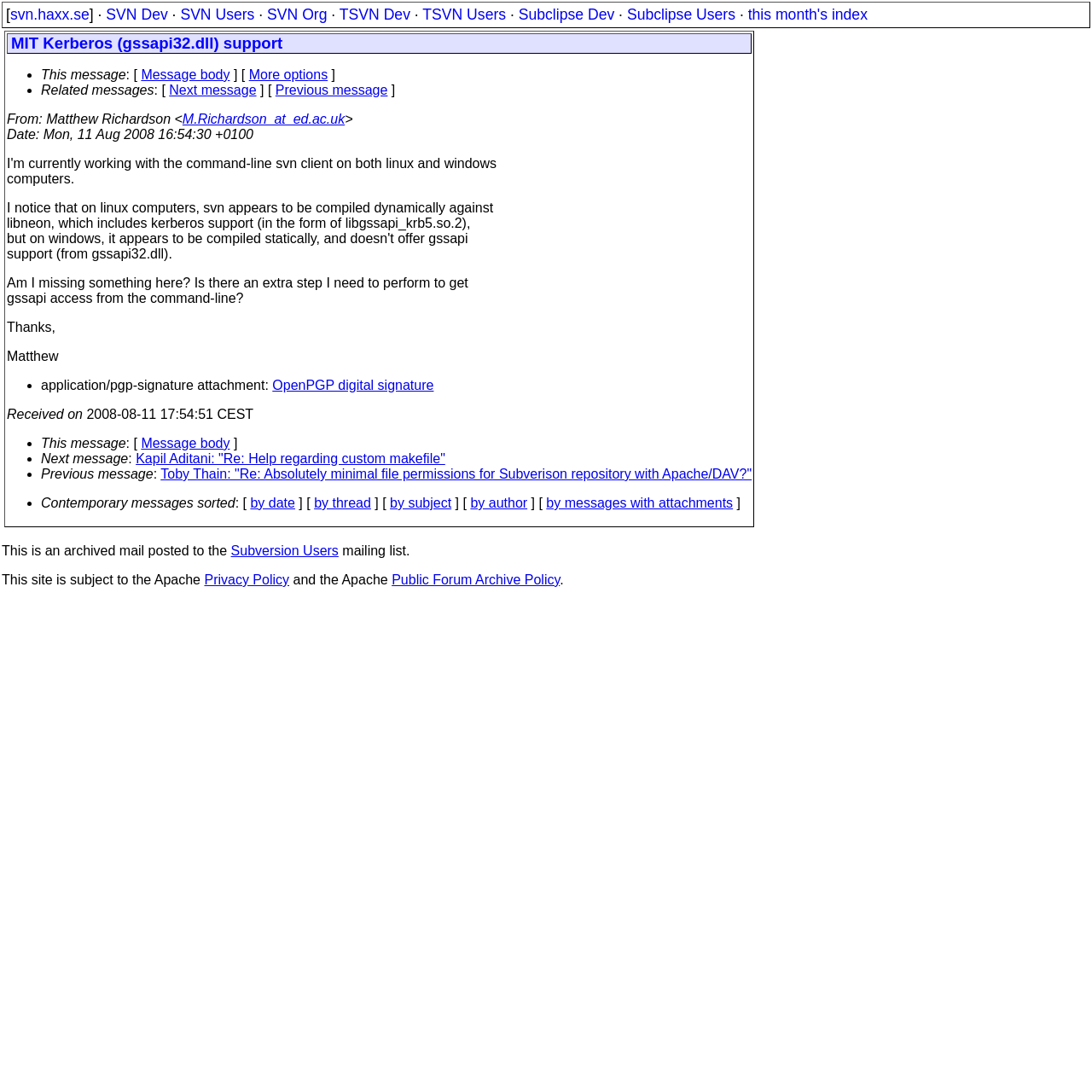Locate the coordinates of the bounding box for the clickable region that fulfills this instruction: "Read more about the movie Superbad".

None